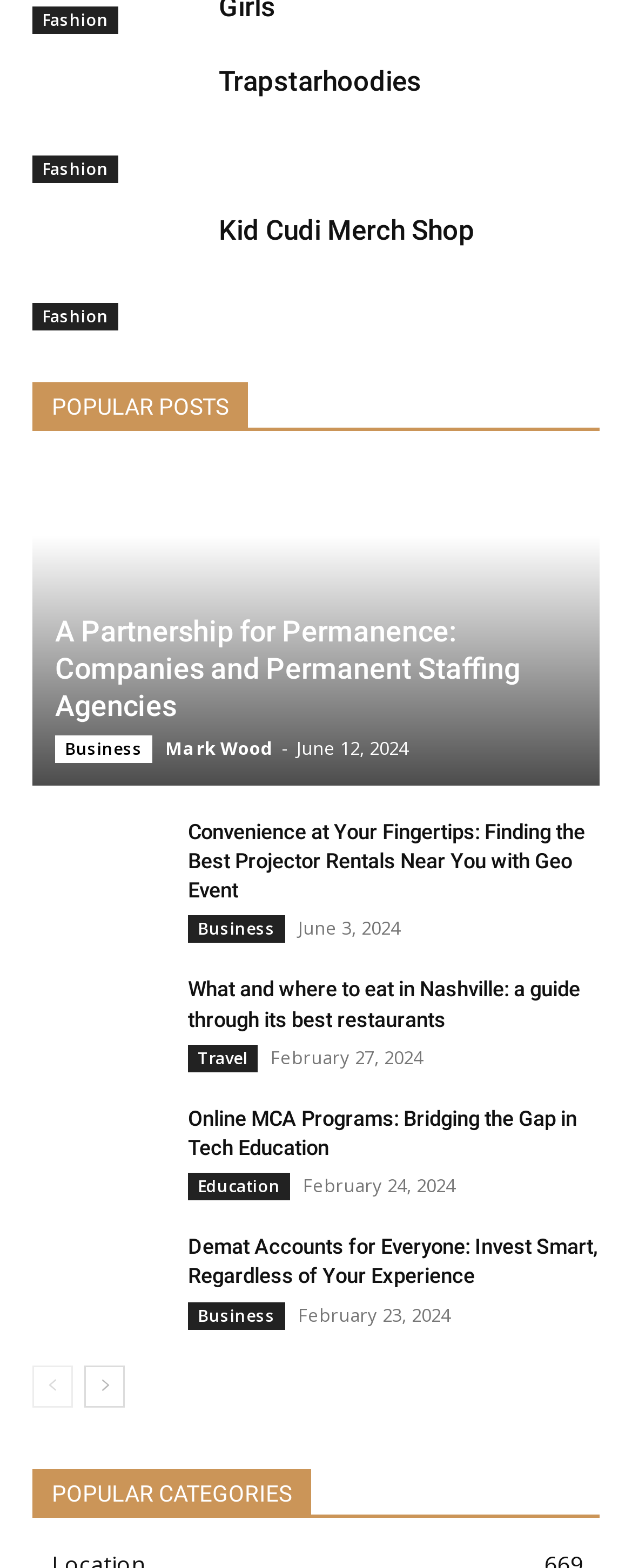What is the category of 'Online MCA Programs: Bridging the Gap in Tech Education'? Analyze the screenshot and reply with just one word or a short phrase.

Education